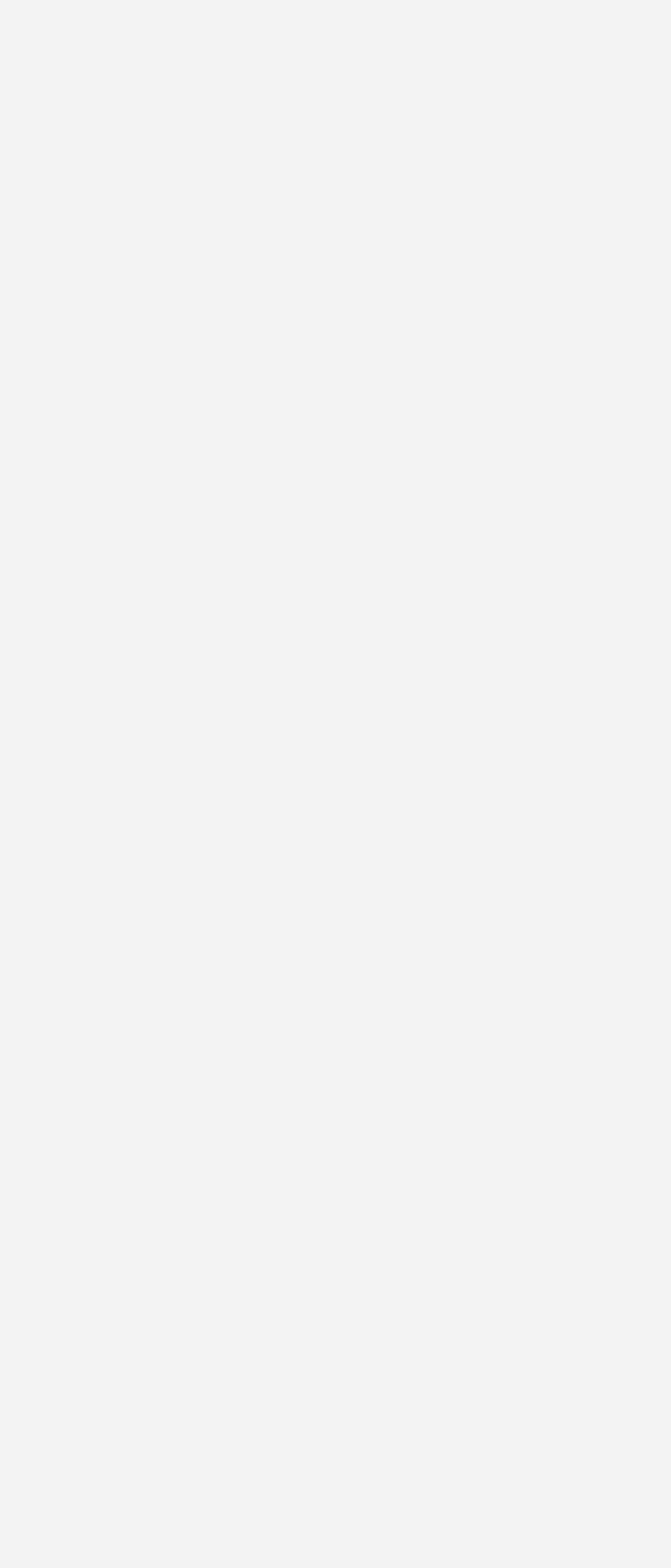Bounding box coordinates must be specified in the format (top-left x, top-left y, bottom-right x, bottom-right y). All values should be floating point numbers between 0 and 1. What are the bounding box coordinates of the UI element described as: Reply

[0.574, 0.631, 0.726, 0.652]